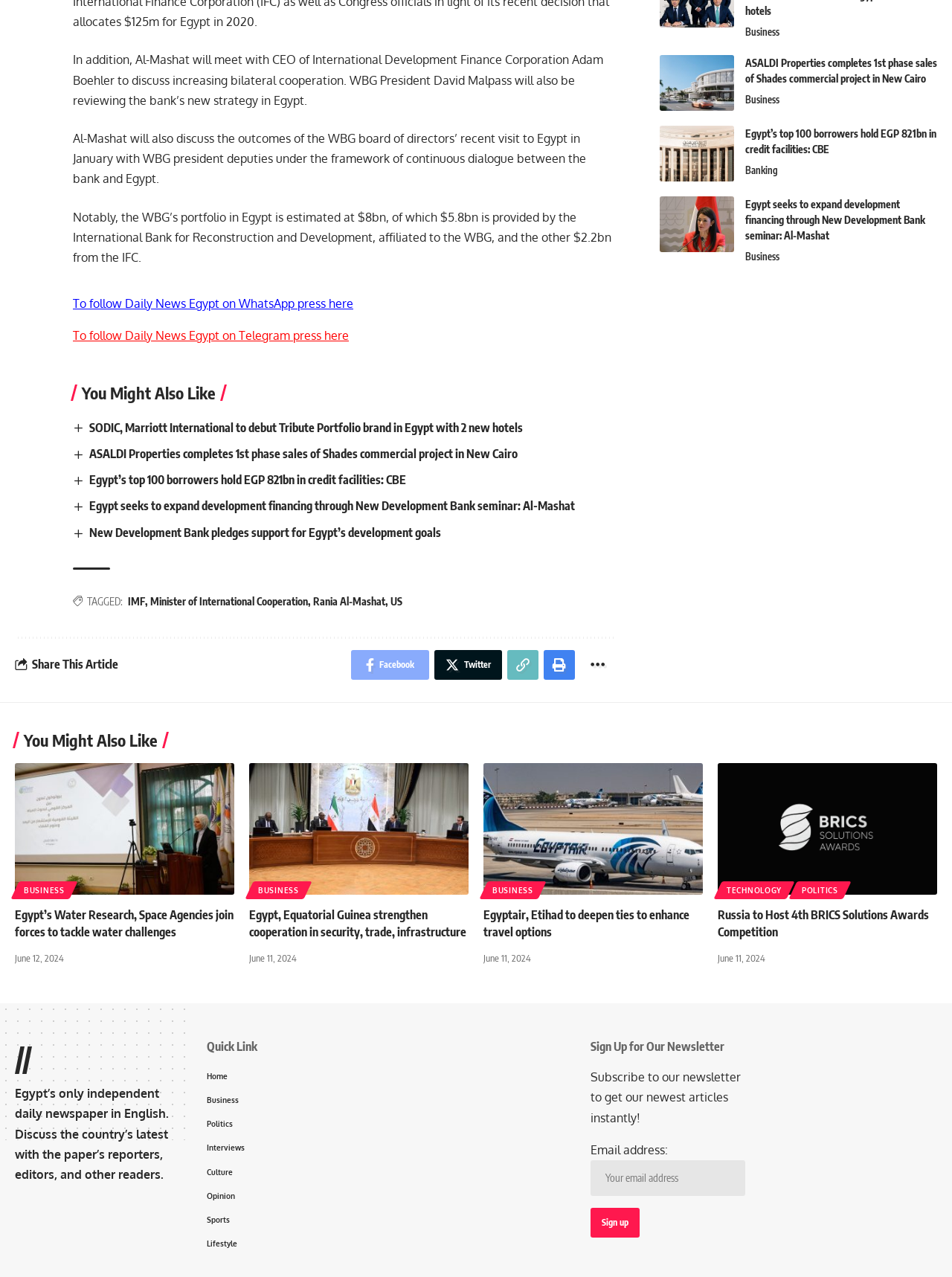Refer to the screenshot and answer the following question in detail:
What is the name of the brand that SODIC and Marriott International are debuting in Egypt?

According to the article, 'SODIC, Marriott International to debut Tribute Portfolio brand in Egypt with 2 new hotels', so the brand being debuted is Tribute Portfolio.